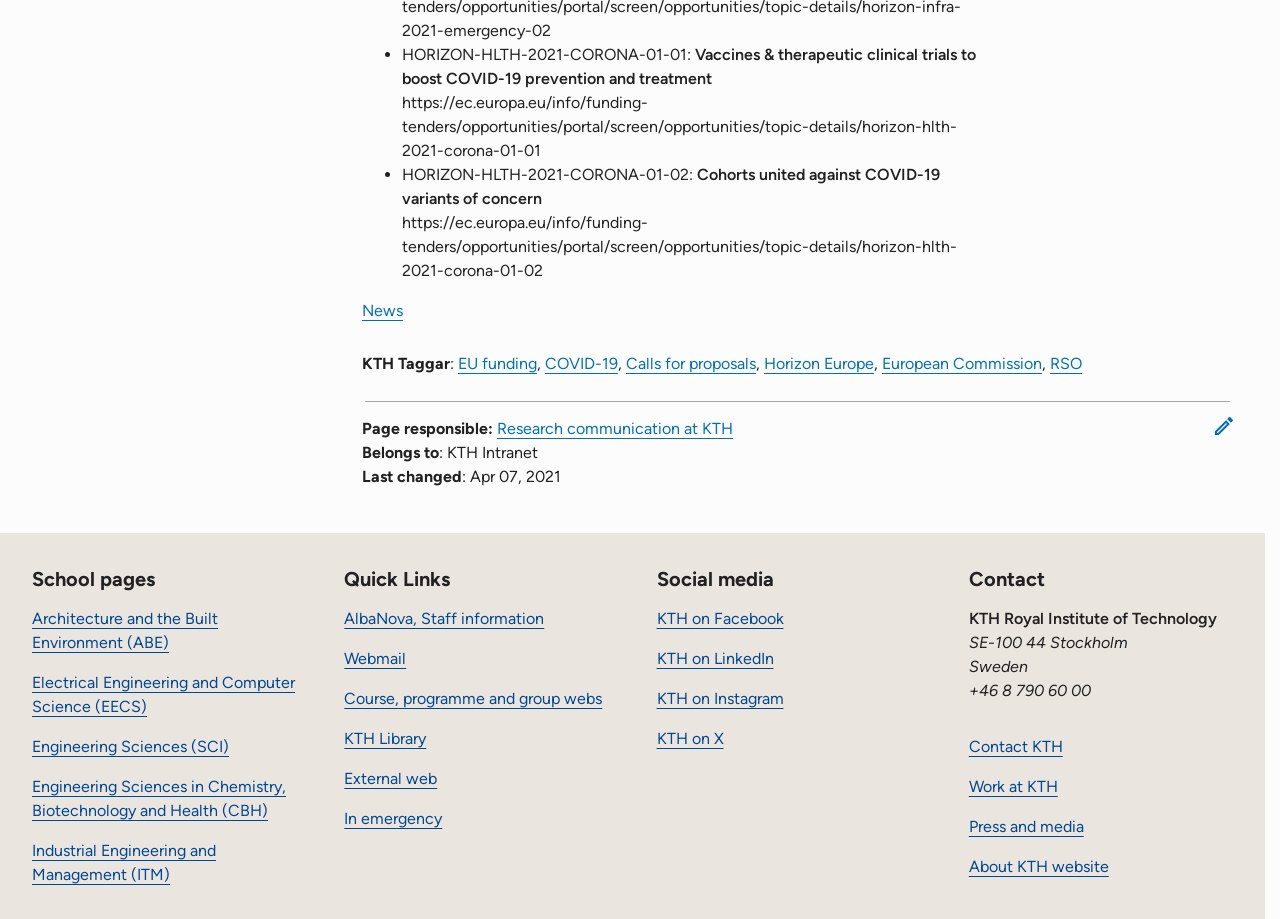What type of information is provided in the 'School pages' section?
Give a detailed and exhaustive answer to the question.

The 'School pages' section contains links to different schools, such as 'Architecture and the Built Environment (ABE)' and 'Electrical Engineering and Computer Science (EECS)', so it provides links to schools.